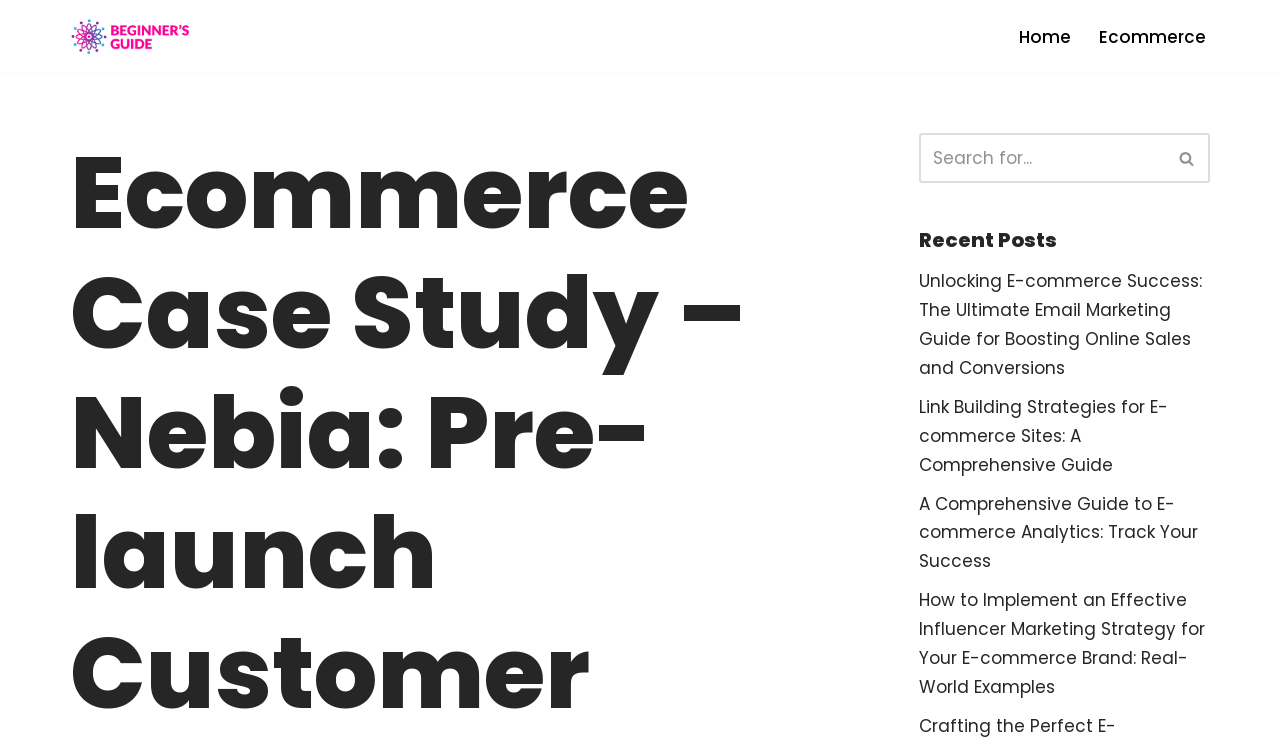Determine the bounding box for the UI element as described: "Welcome Brooks". The coordinates should be represented as four float numbers between 0 and 1, formatted as [left, top, right, bottom].

None